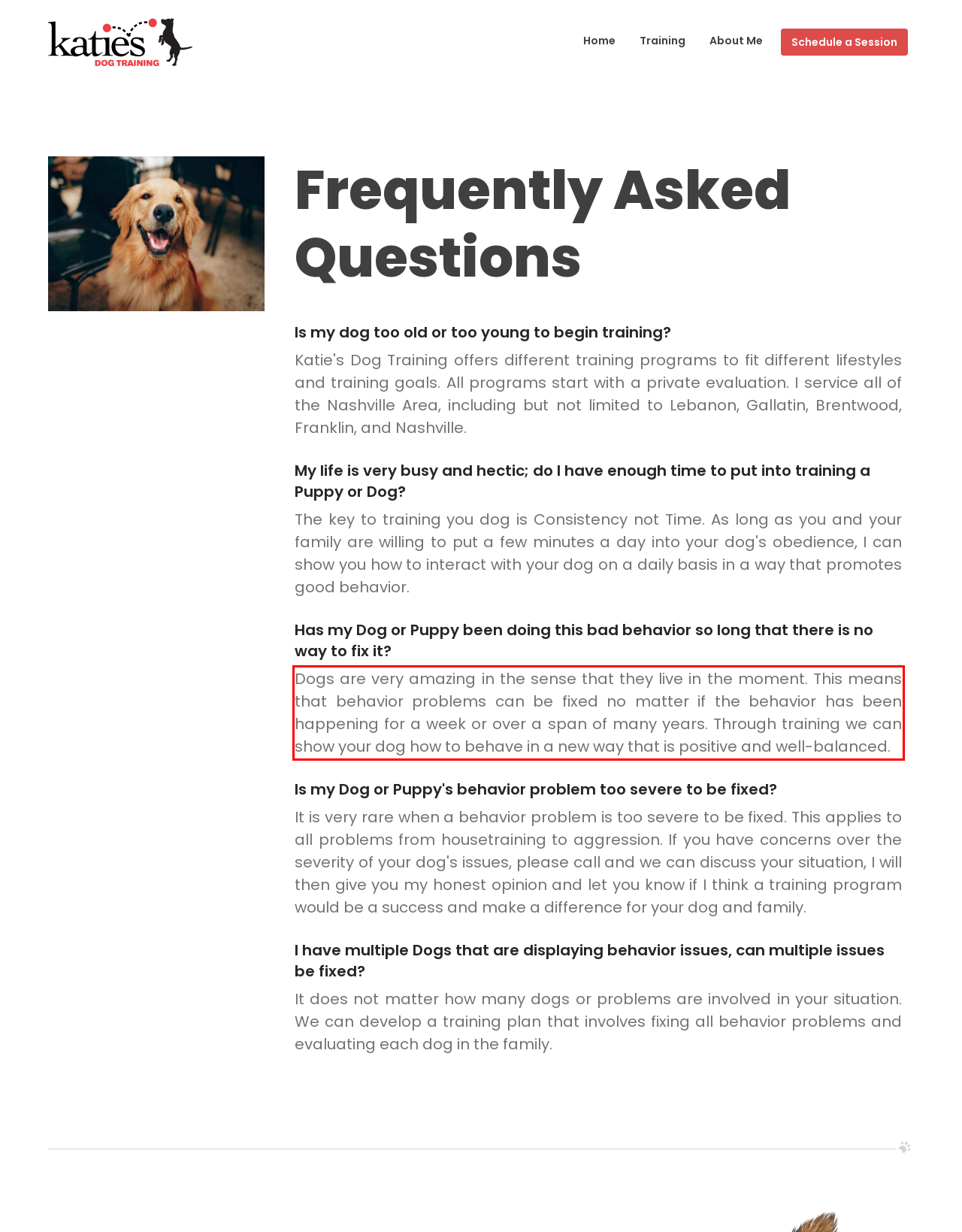Please perform OCR on the text content within the red bounding box that is highlighted in the provided webpage screenshot.

Dogs are very amazing in the sense that they live in the moment. This means that behavior problems can be fixed no matter if the behavior has been happening for a week or over a span of many years. Through training we can show your dog how to behave in a new way that is positive and well-balanced.